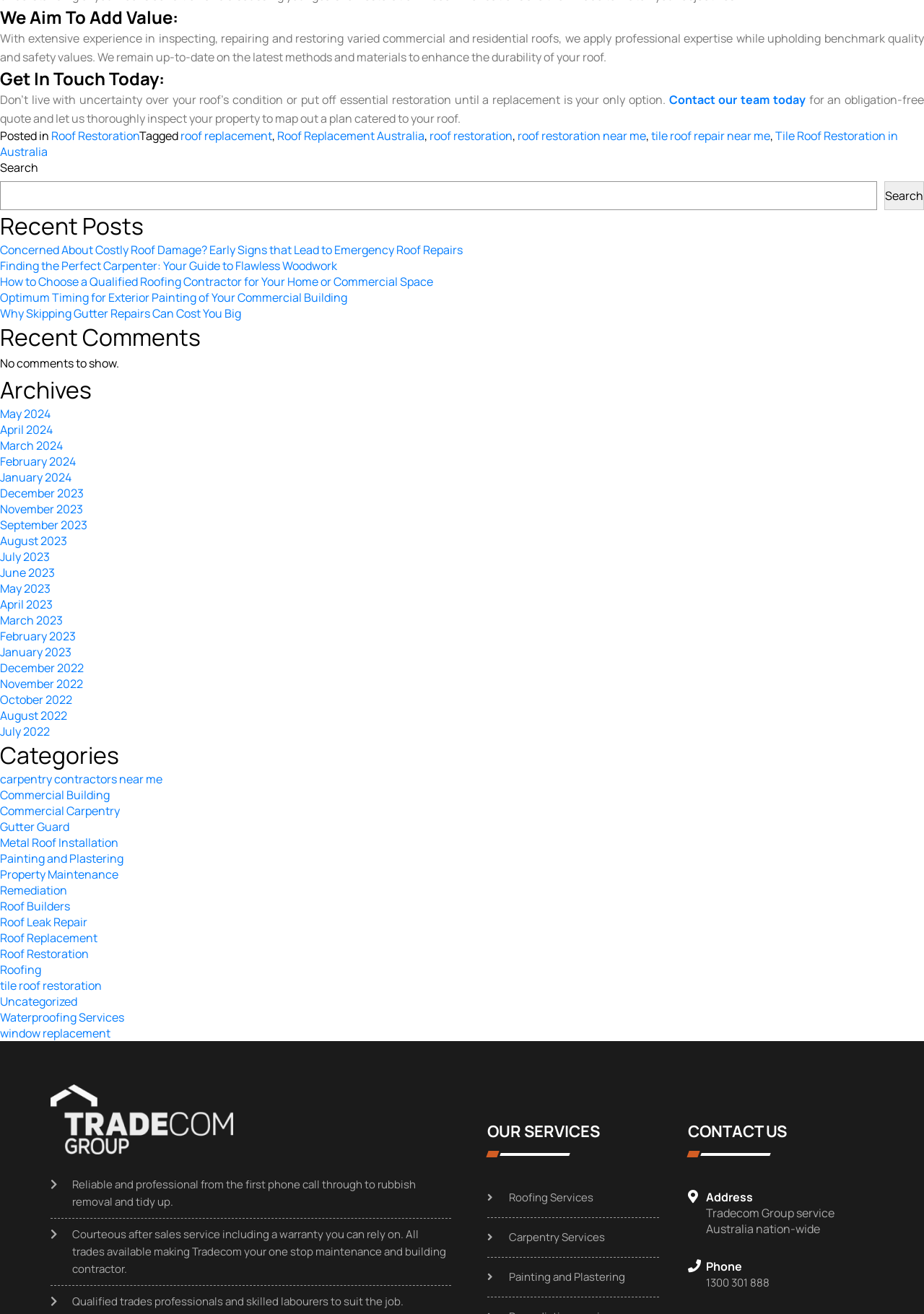Please identify the bounding box coordinates of the region to click in order to complete the given instruction: "View recent post 'Concerned About Costly Roof Damage? Early Signs that Lead to Emergency Roof Repairs'". The coordinates should be four float numbers between 0 and 1, i.e., [left, top, right, bottom].

[0.0, 0.184, 0.501, 0.196]